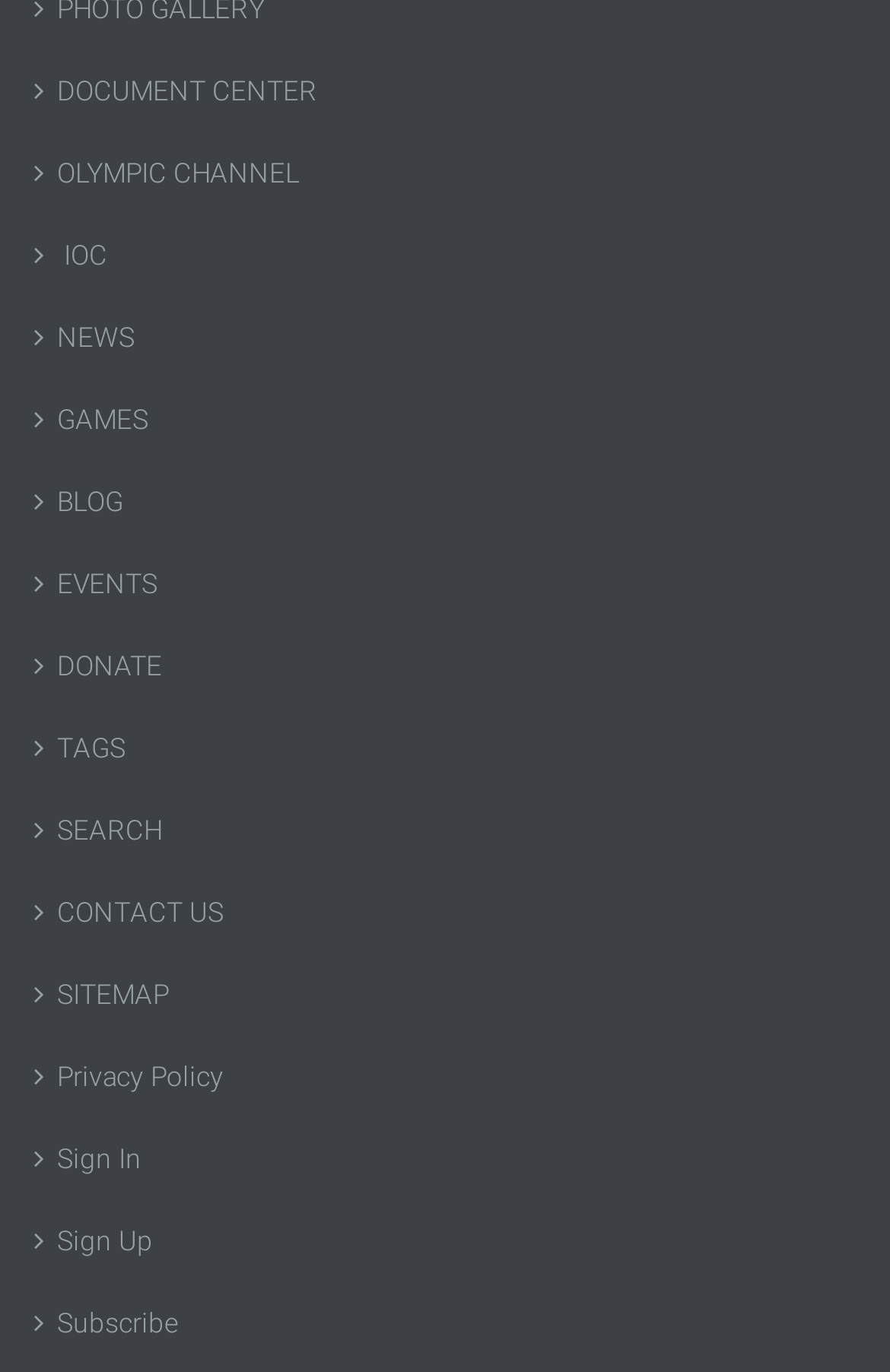Refer to the image and provide an in-depth answer to the question:
Is there a link to a blog on this webpage?

I scanned the top navigation bar and found a link labeled 'BLOG', which suggests that this webpage has a blog section.